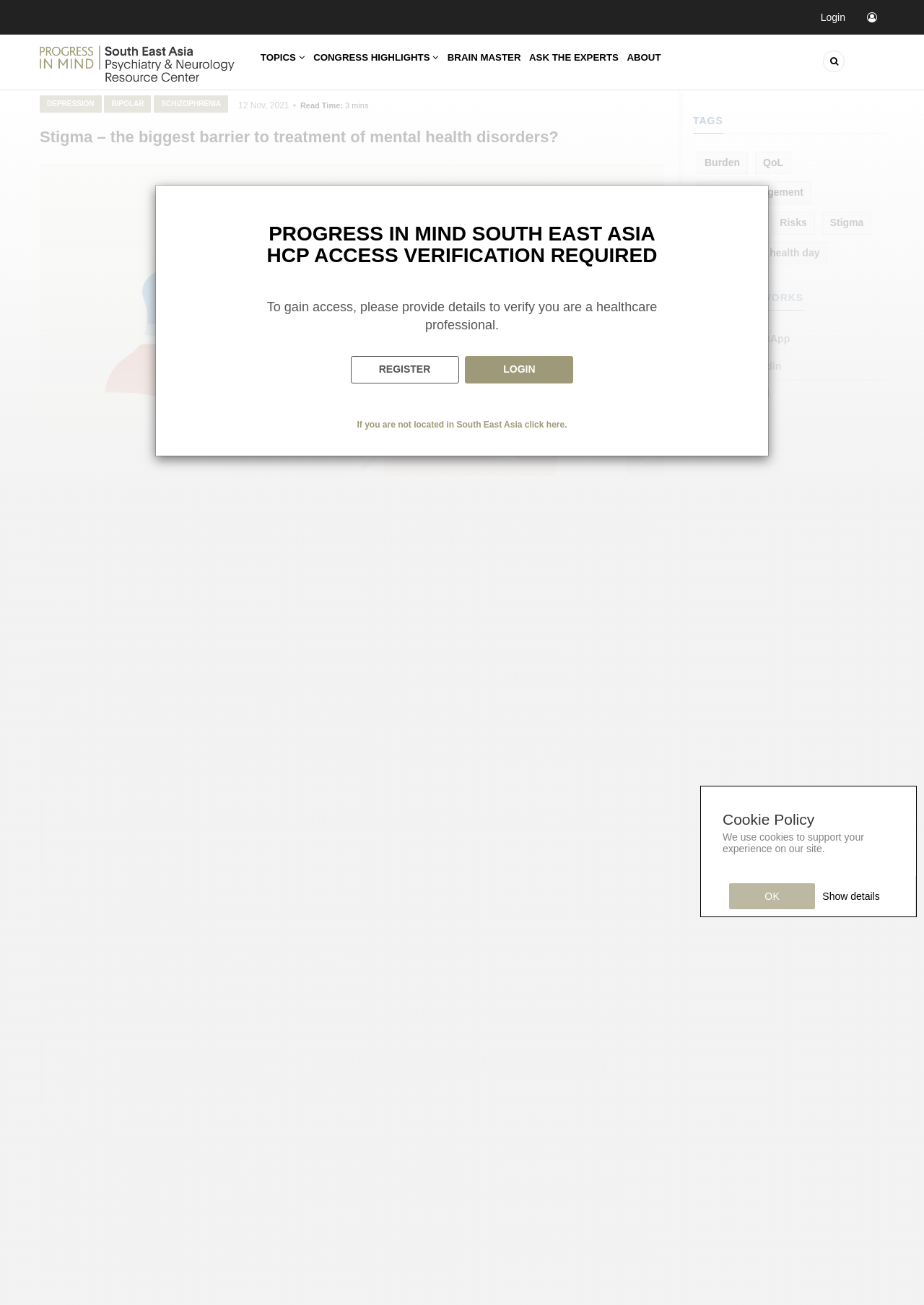Generate a thorough caption that explains the contents of the webpage.

This webpage appears to be about mental health, specifically discussing stigma as a barrier to treatment. At the top of the page, there is a cookie policy notification with a button to accept and a link to learn more. Below this, there are several sections explaining the different types of cookies used on the website, including strictly necessary, functional, statistical, and marketing cookies.

On the left side of the page, there is a navigation menu with links to various topics, including "Home", "TOPICS", "CONGRESS HIGHLIGHTS", "BRAIN MASTER", "ASK THE EXPERTS", and "ABOUT". The "ABOUT" section has sub-links to specific mental health conditions, such as depression, bipolar, and schizophrenia.

In the main content area, there is a heading that reads "Stigma – the biggest barrier to treatment of mental health disorders?" followed by a paragraph of text discussing the prevalence of mental health disorders globally. The text is accompanied by a superscript notation.

At the top right of the page, there is a login link and a link to update consent for cookies. There are no images on the page except for a small icon next to the "Home" link in the navigation menu.